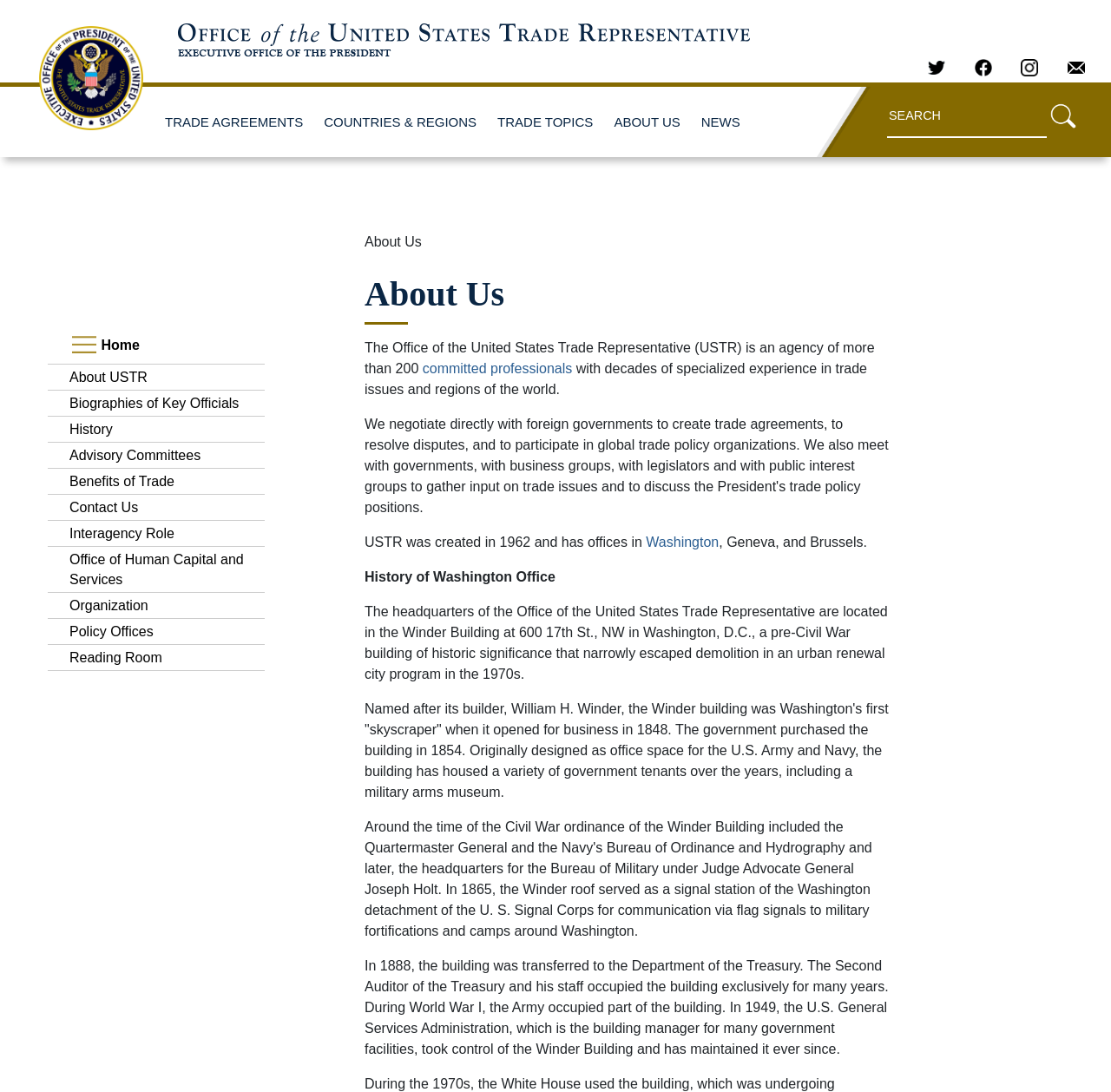Identify the bounding box coordinates of the region I need to click to complete this instruction: "Learn about History".

[0.062, 0.386, 0.101, 0.4]